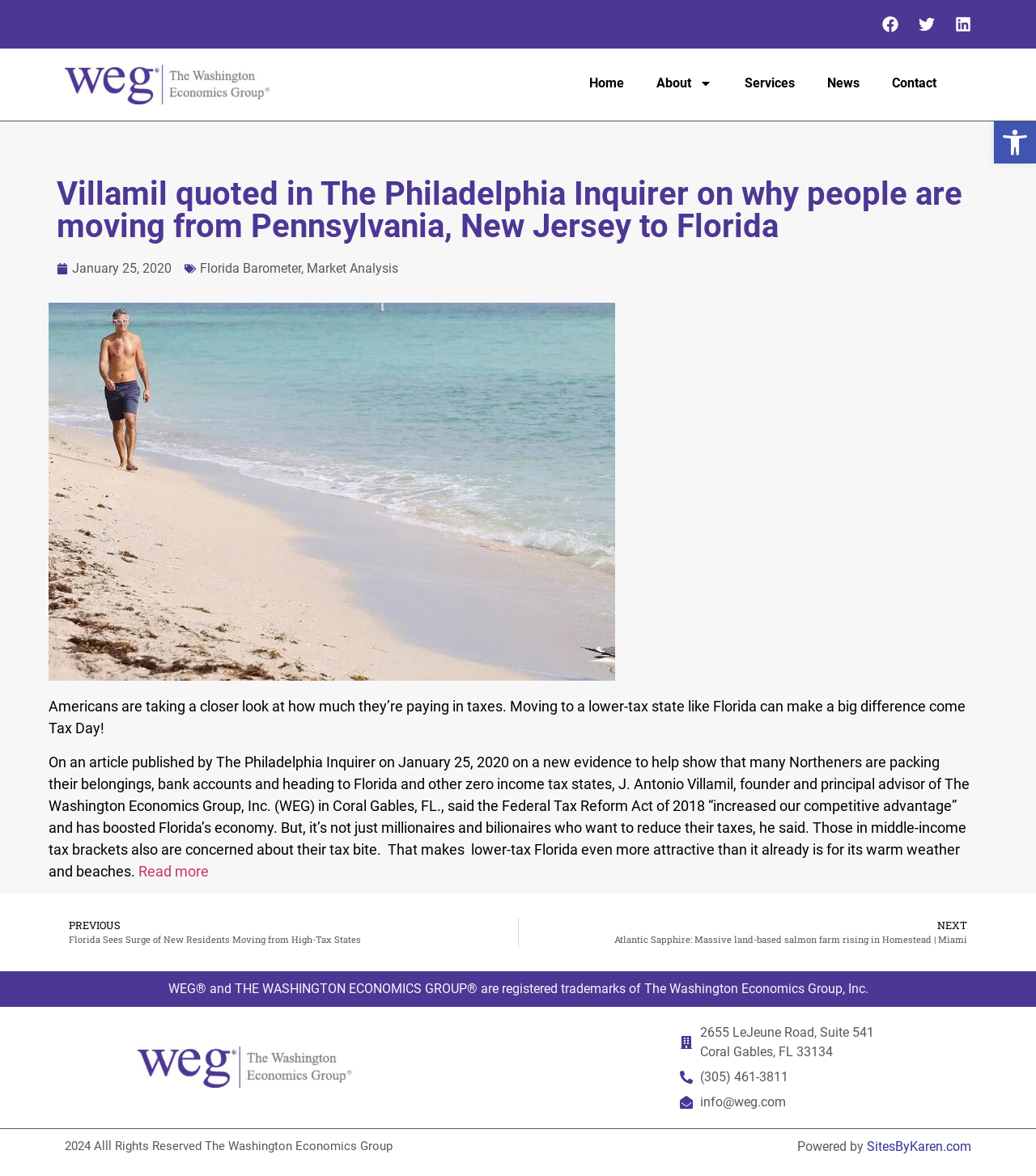What is the date of the article published by The Philadelphia Inquirer?
Answer the question with a single word or phrase derived from the image.

January 25, 2020